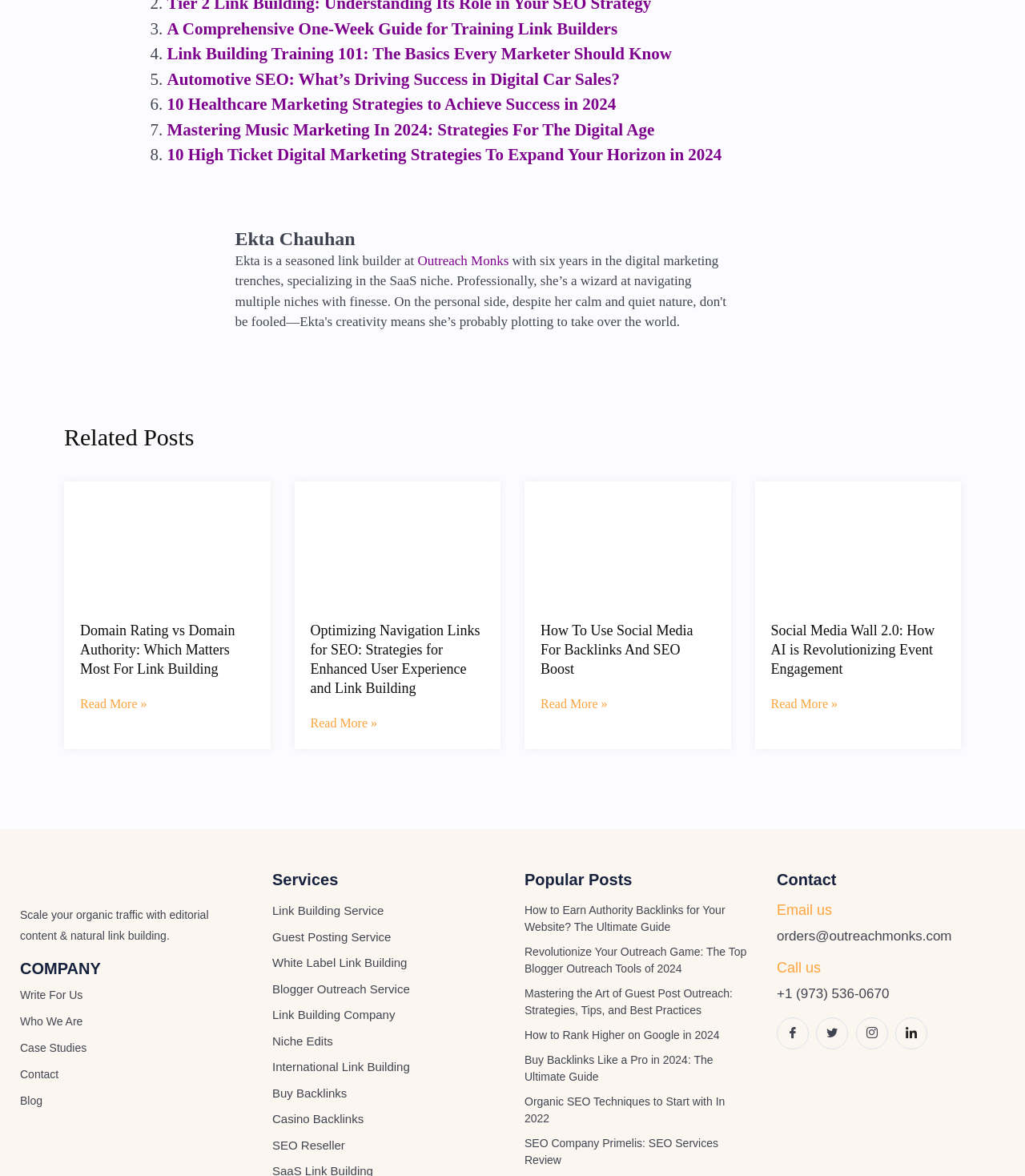Answer the question below in one word or phrase:
What is the purpose of the 'Write For Us' link?

To submit guest posts